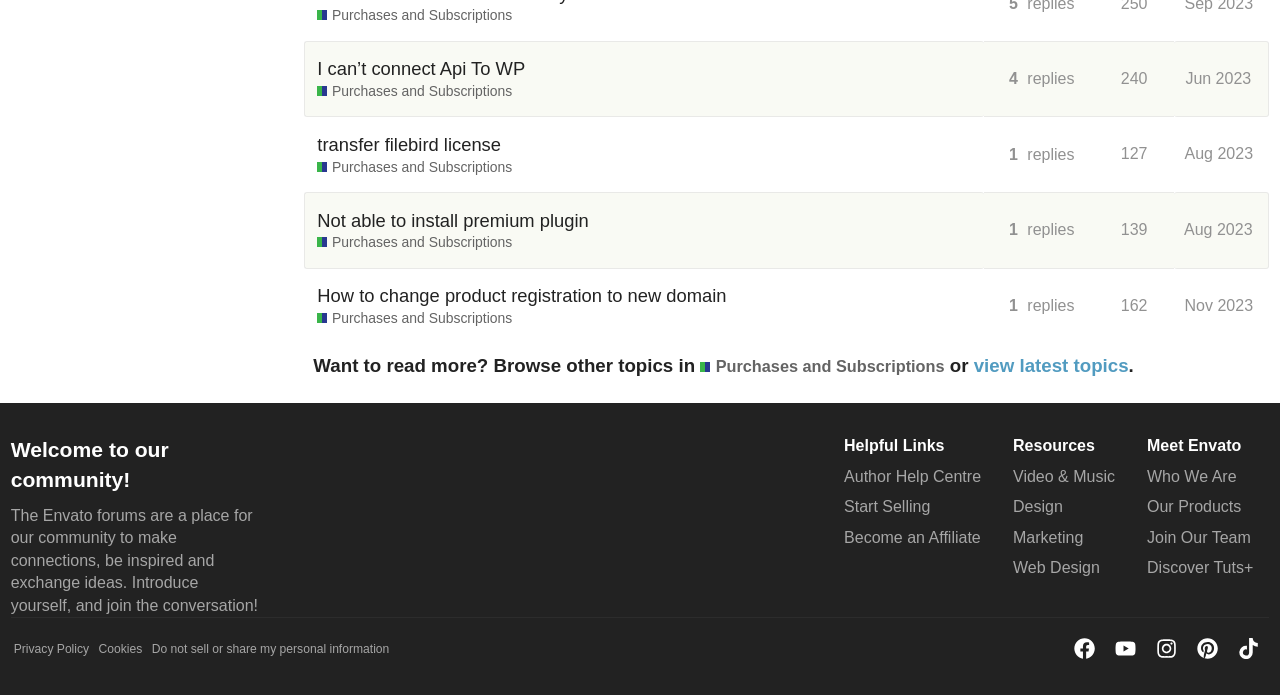What is the main topic of discussion in this community?
From the image, provide a succinct answer in one word or a short phrase.

Purchases and Subscriptions